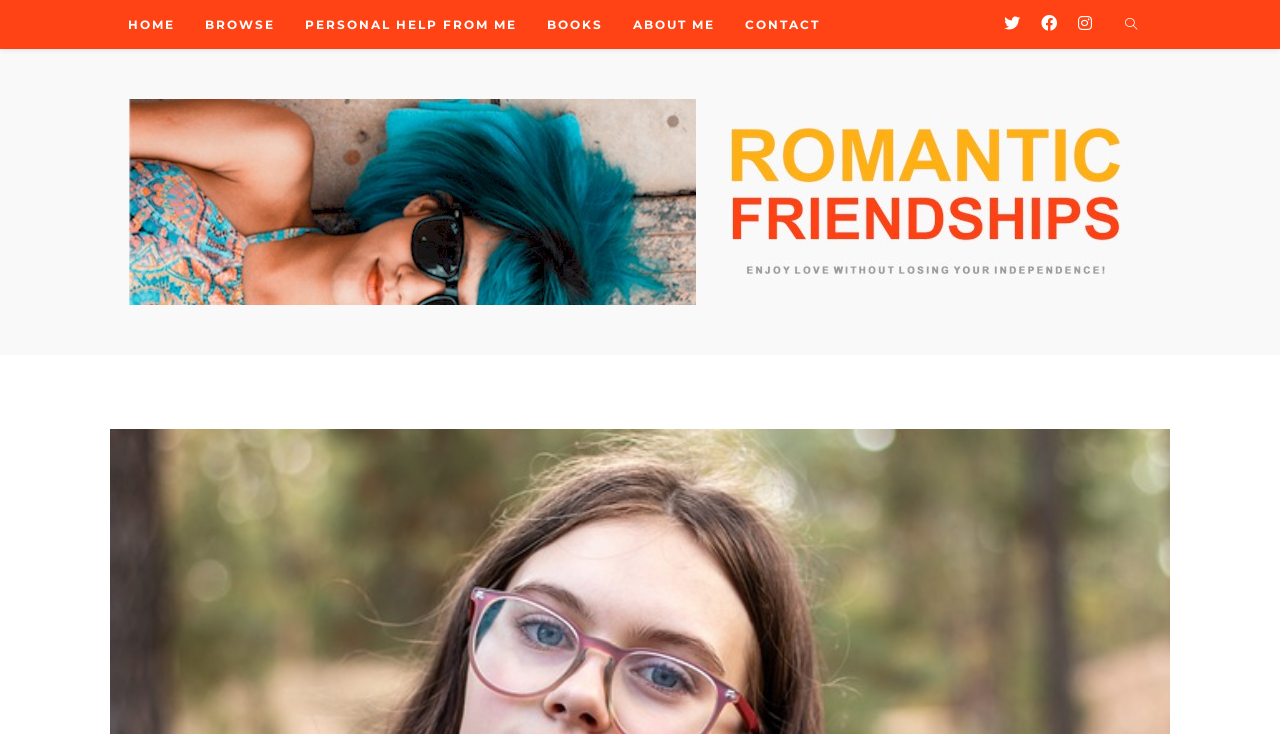How many navigation links are there? Analyze the screenshot and reply with just one word or a short phrase.

6